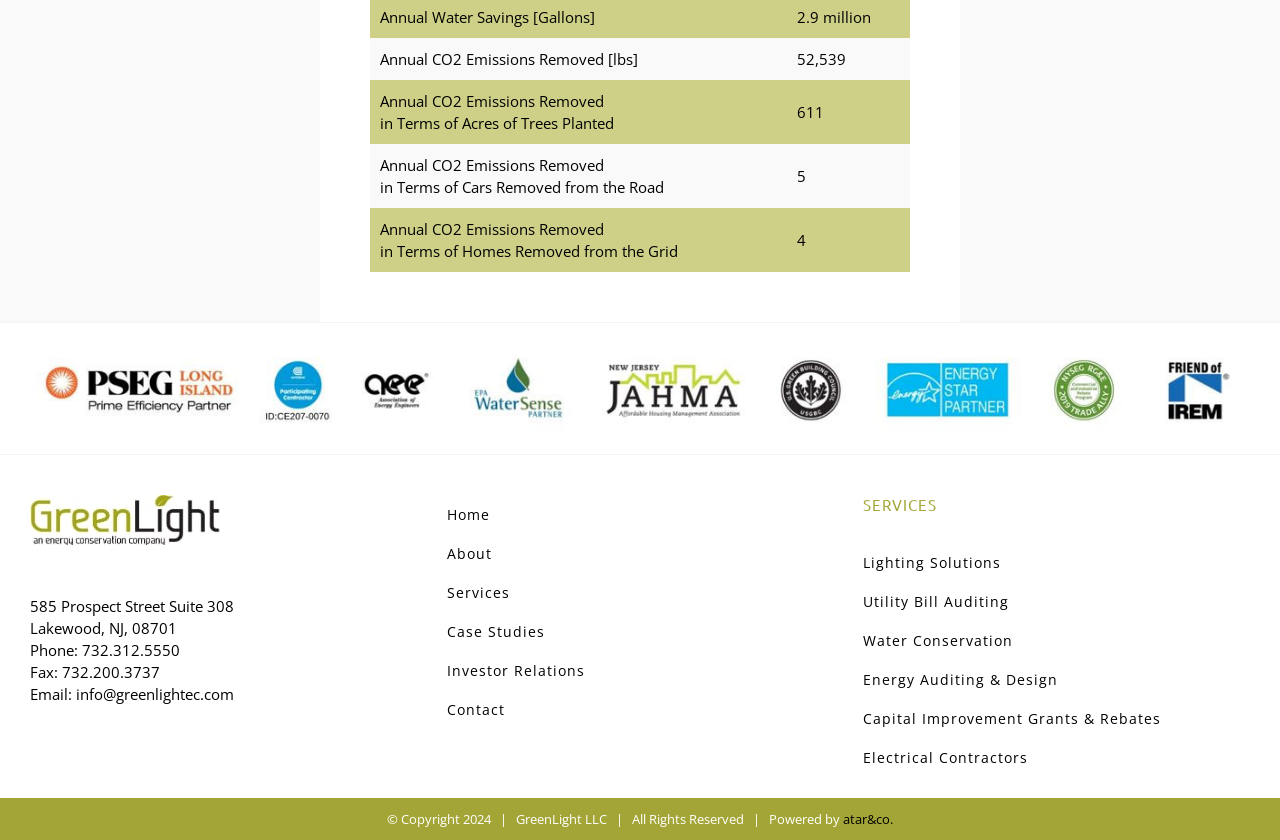Find the coordinates for the bounding box of the element with this description: "732.312.5550".

[0.064, 0.761, 0.141, 0.785]